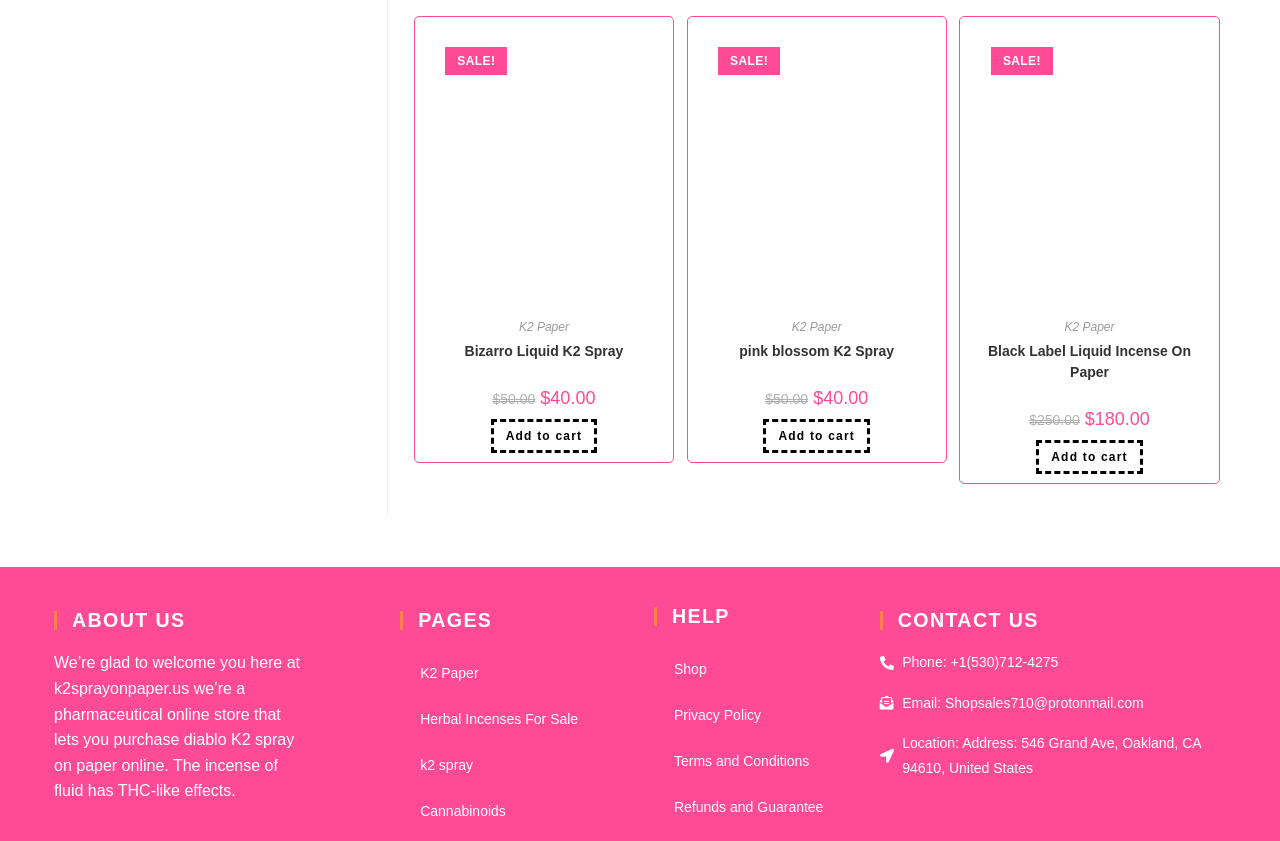What is the phone number of the store?
Please give a detailed answer to the question using the information shown in the image.

The webpage mentions 'Phone: +1(530)712-4275' in the 'CONTACT US' section, which suggests that the phone number of the store is +1(530)712-4275.